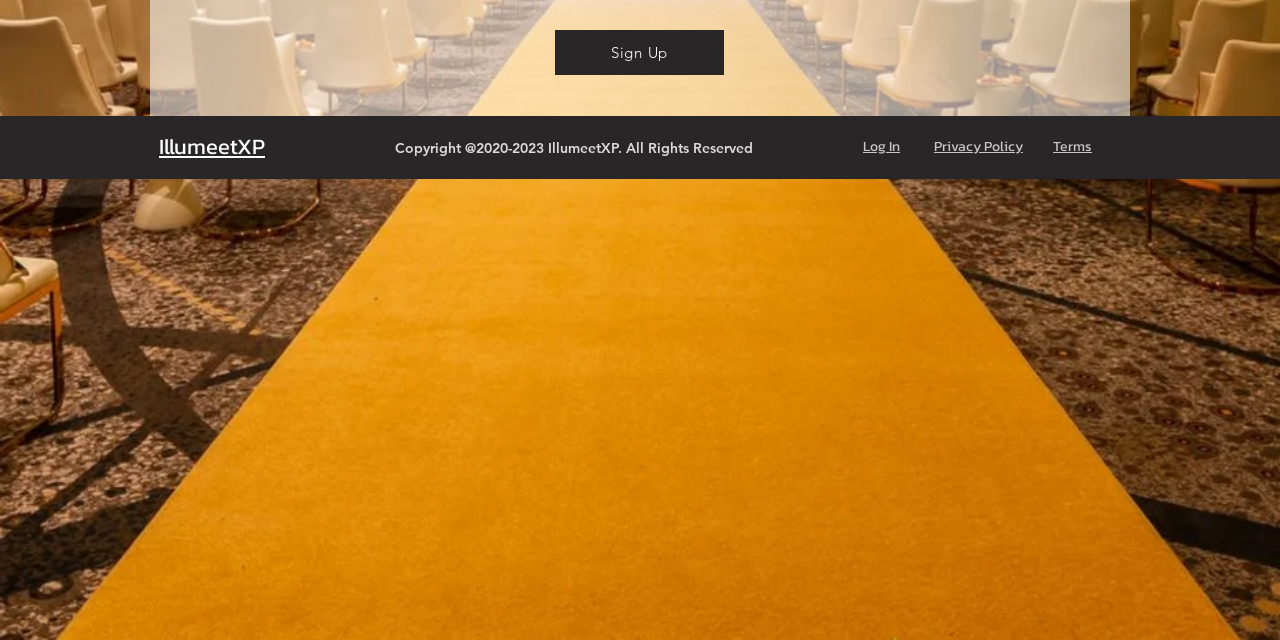Given the description of a UI element: "Log In", identify the bounding box coordinates of the matching element in the webpage screenshot.

[0.674, 0.212, 0.703, 0.242]